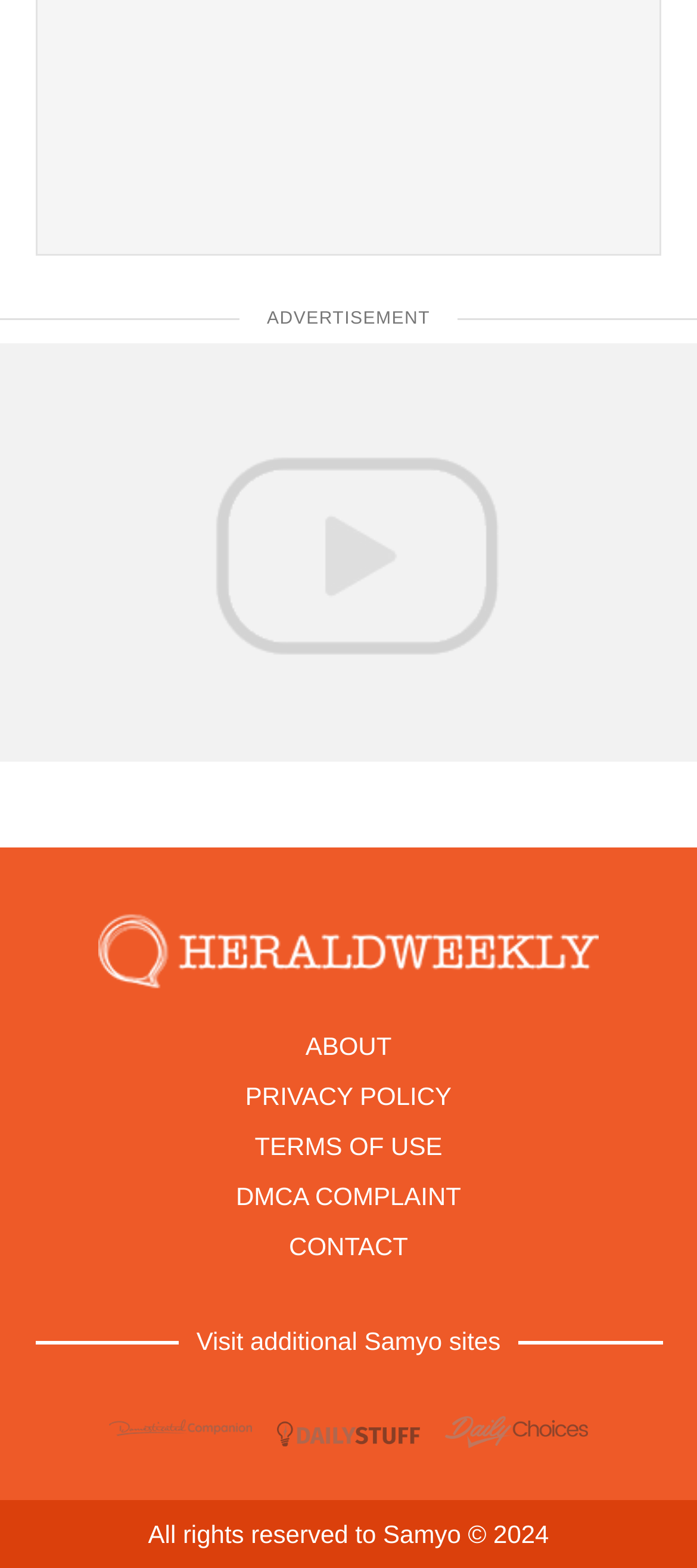Find the bounding box coordinates for the area that must be clicked to perform this action: "visit DomesticatedCompanion".

[0.157, 0.897, 0.362, 0.924]